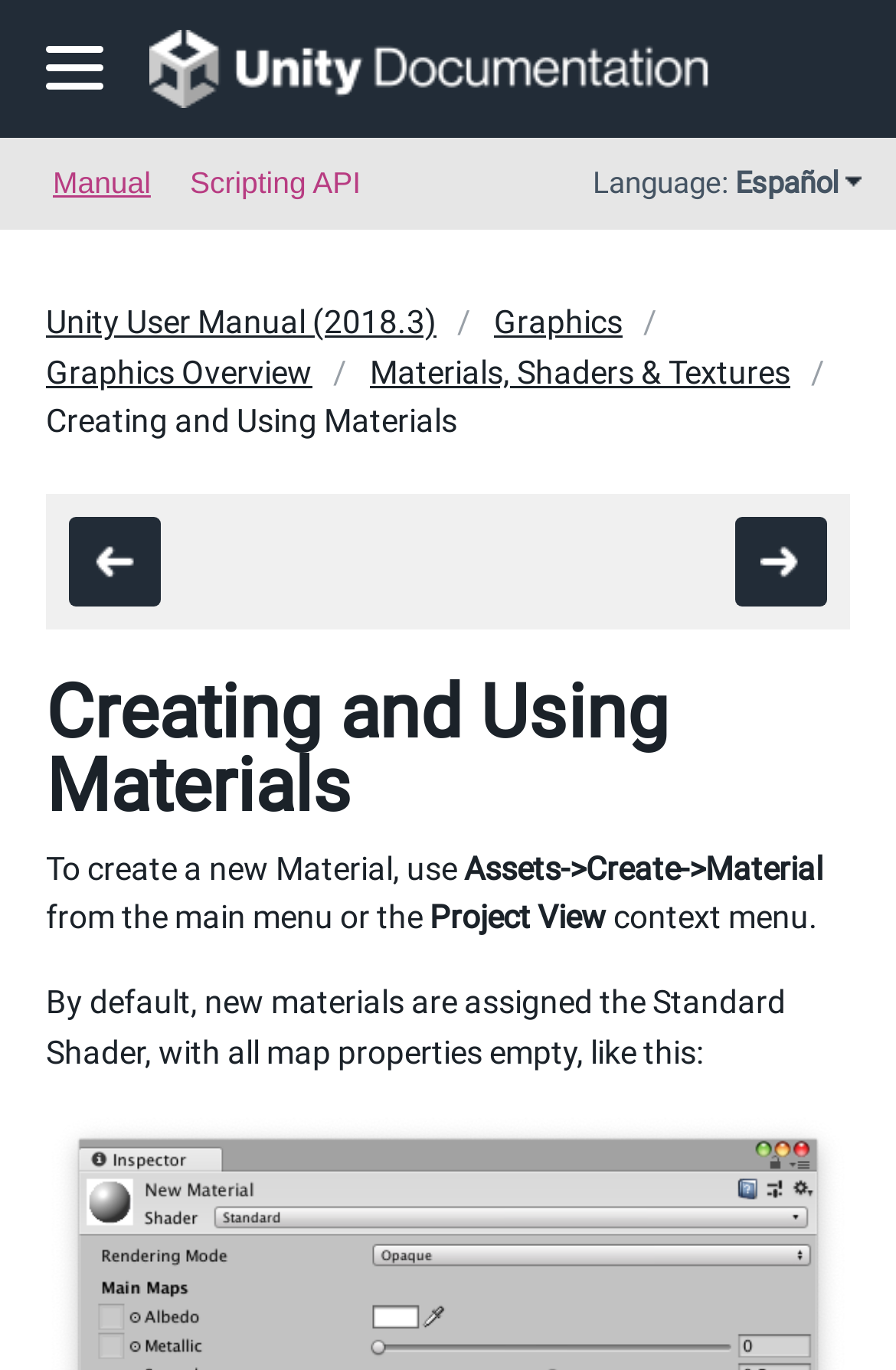By analyzing the image, answer the following question with a detailed response: What is the language of the webpage?

The webpage provides a language option, and the currently selected language is Español, as indicated by the StaticText element.